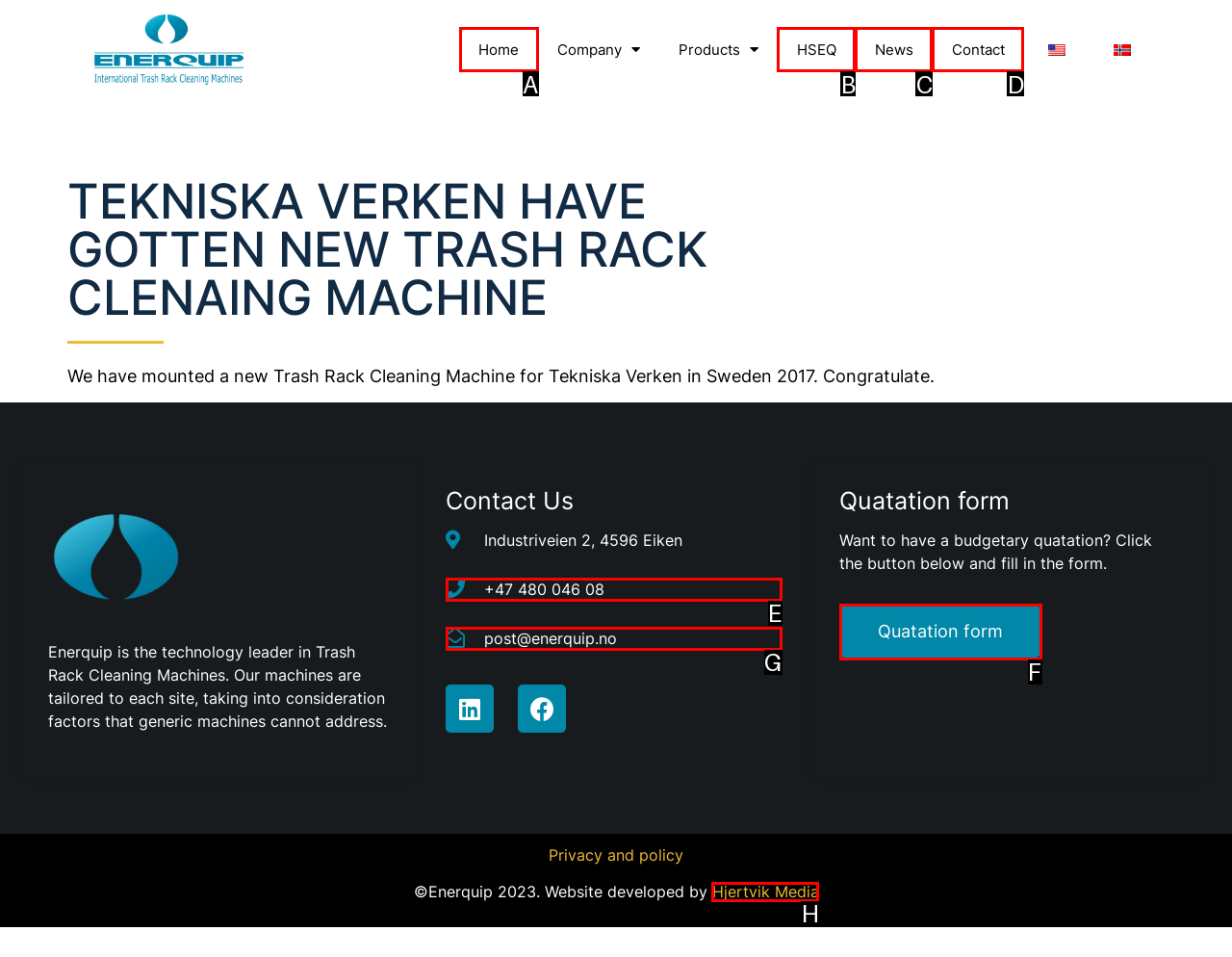Indicate which HTML element you need to click to complete the task: Click the Home link. Provide the letter of the selected option directly.

A